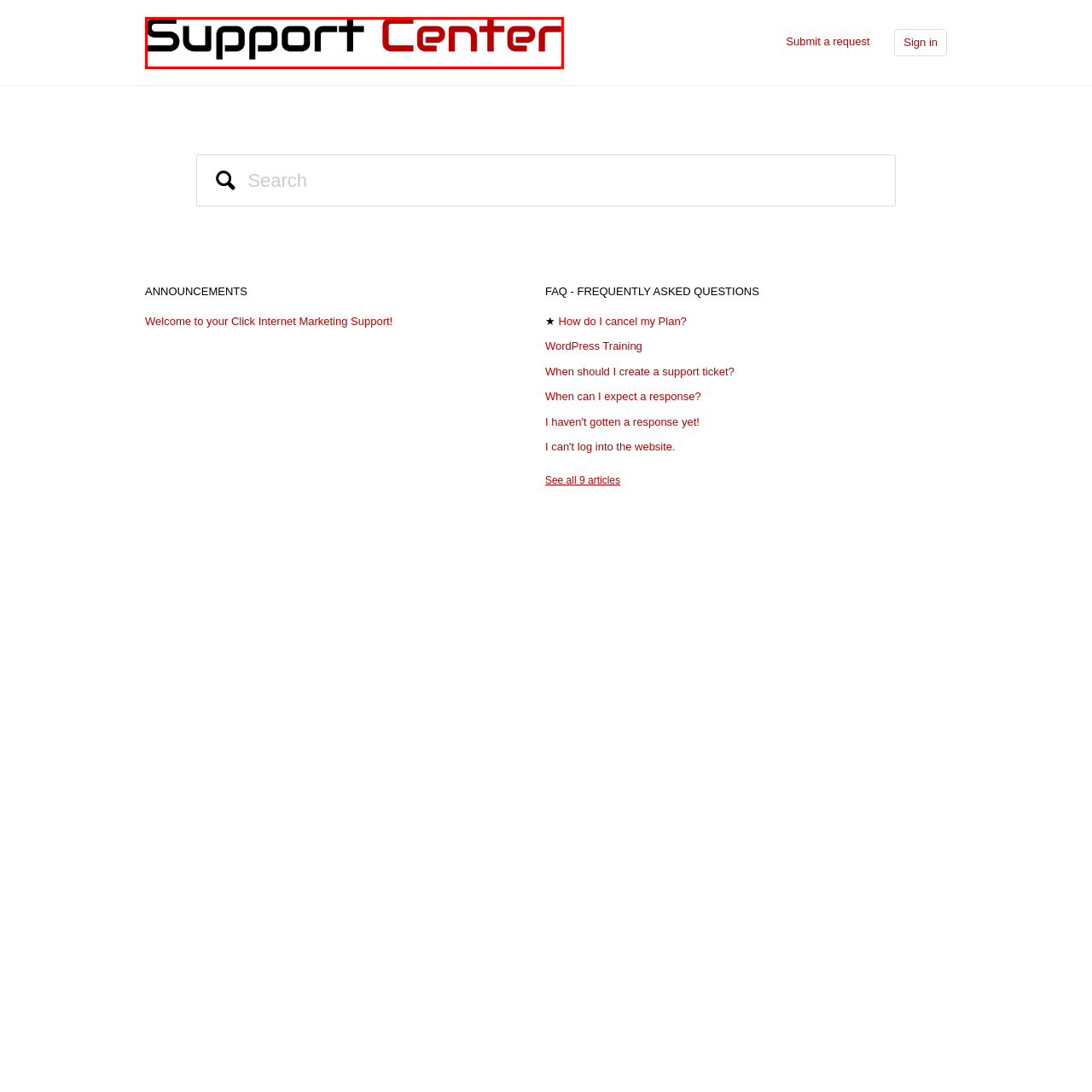What is the purpose of the 'Internet Income Solutions Support Center'?
Consider the details within the red bounding box and provide a thorough answer to the question.

The overall layout and design of the logo of the 'Internet Income Solutions Support Center' exudes professionalism, and it is inferred that the center's mission is to provide assistance and resources to users seeking help in internet marketing and related inquiries.